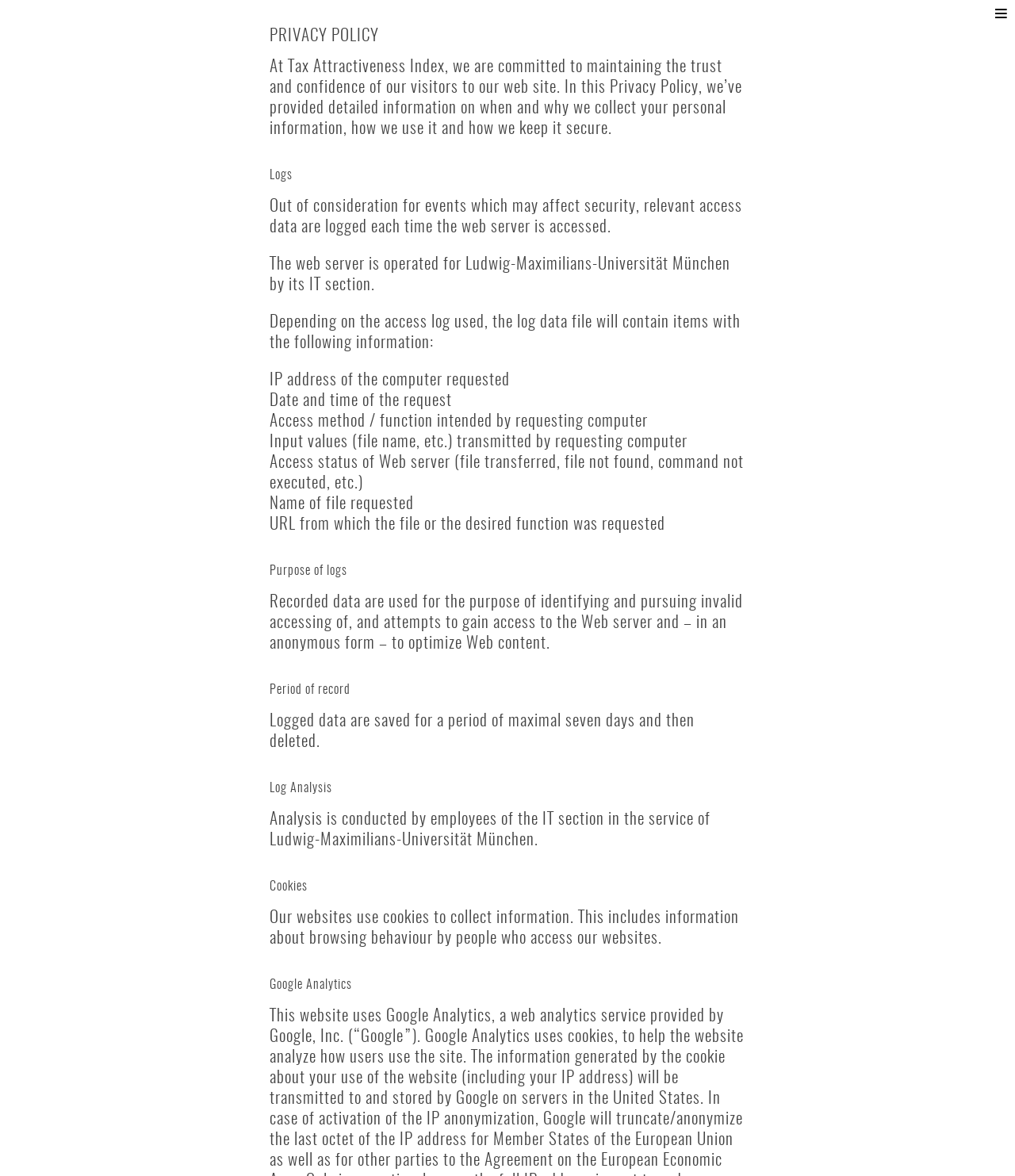Based on the image, please elaborate on the answer to the following question:
Who operates the web server?

According to the webpage, the web server is operated for Ludwig-Maximilians-Universität München by its IT section.